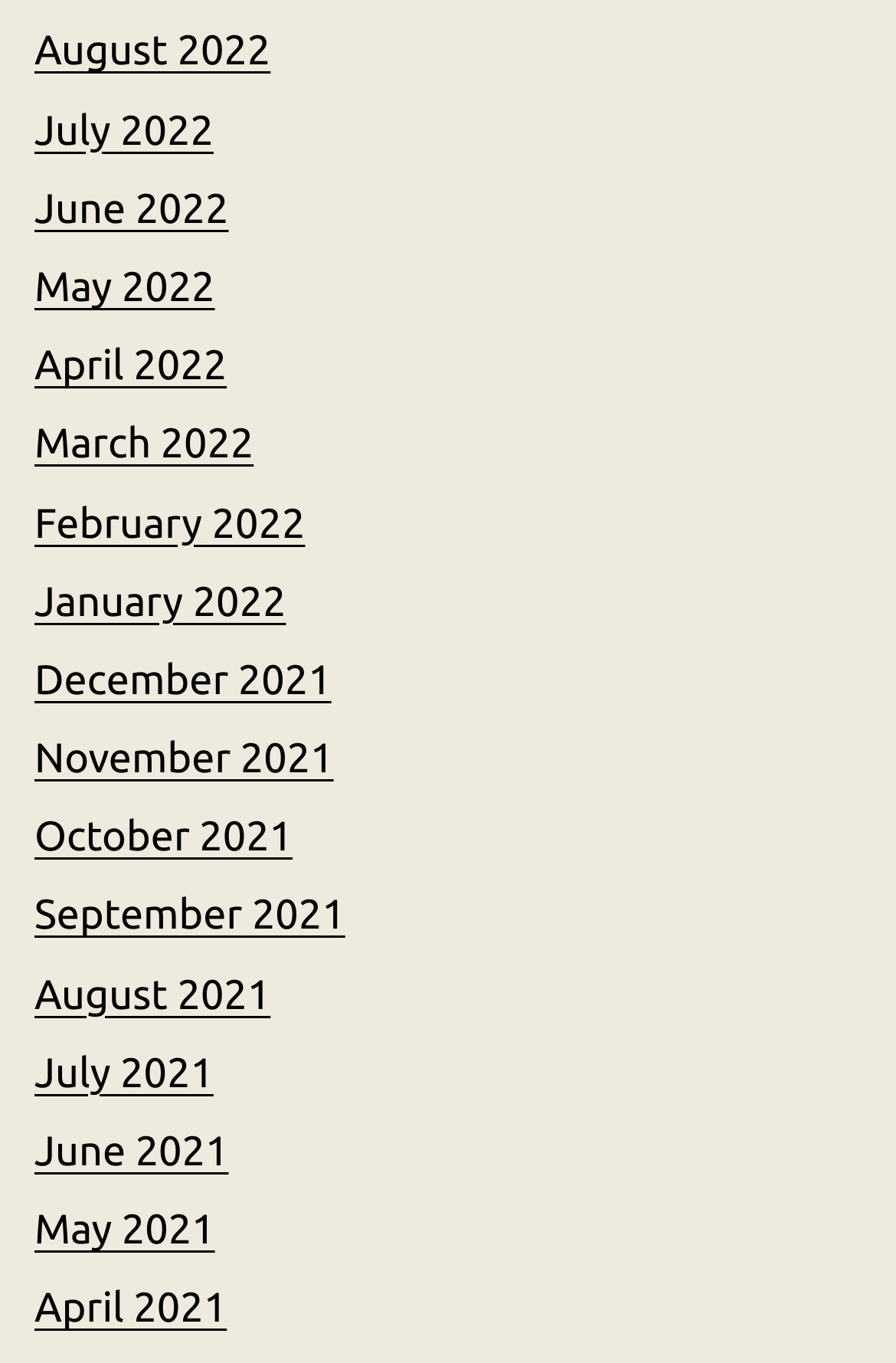Please give a concise answer to this question using a single word or phrase: 
Are the months listed in chronological order?

Yes